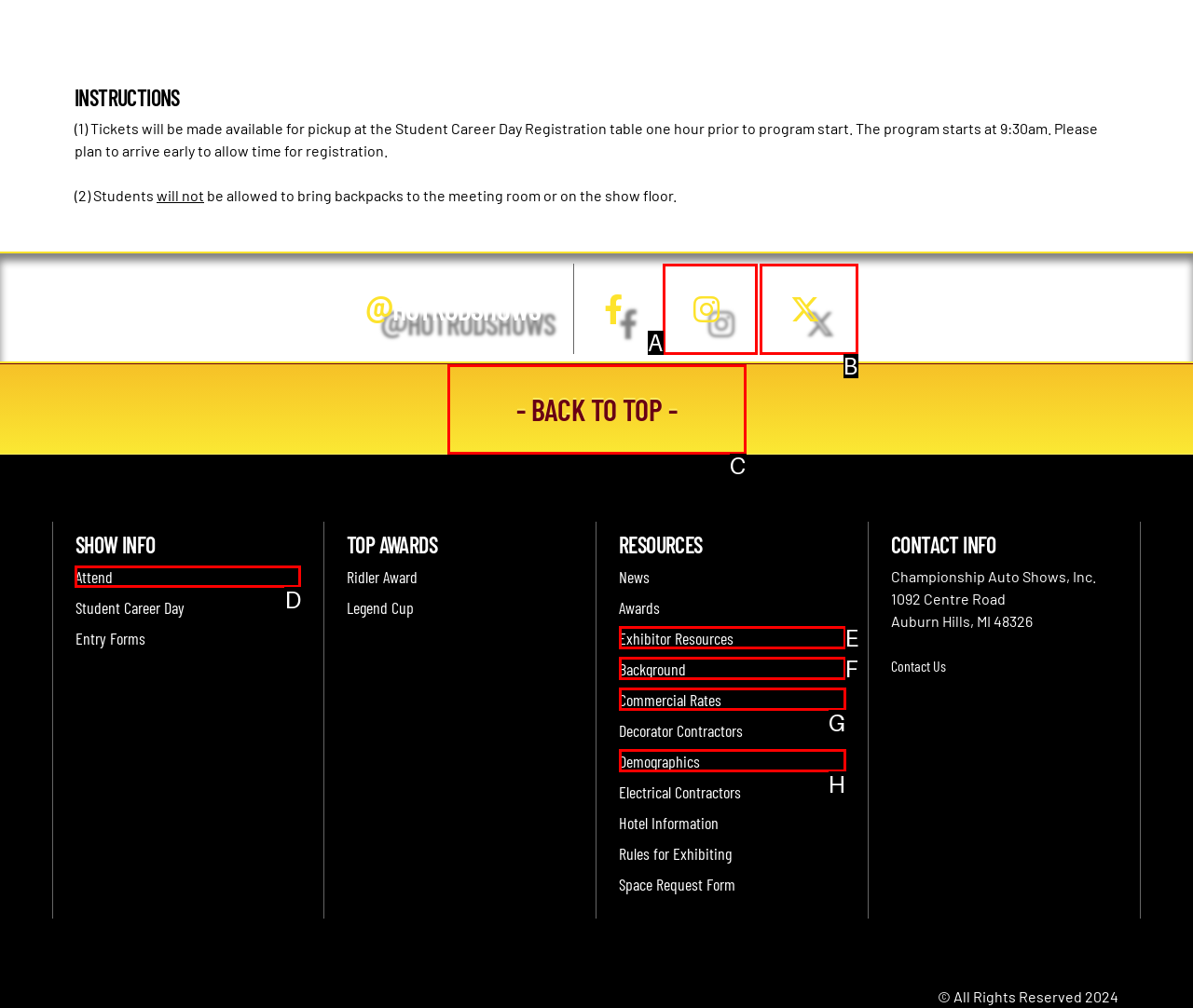Select the letter of the UI element you need to click to complete this task: Click on the 'Attend' link.

D